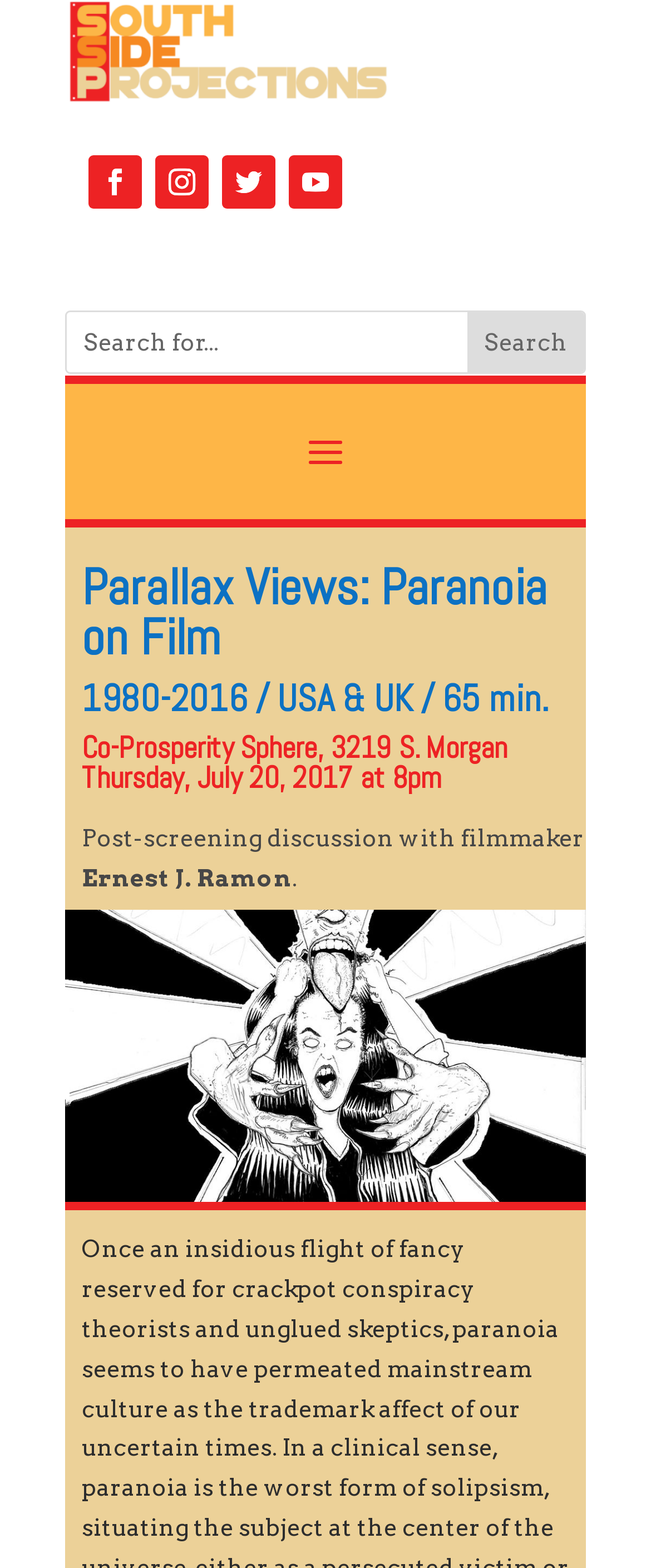What is the location of the event?
Offer a detailed and full explanation in response to the question.

I found the location of the event by looking at the heading element that contains the text 'Co-Prosperity Sphere, 219 S. Morgan Thursday, July 20, 2017 at 8pm'. The location is explicitly mentioned in this text.